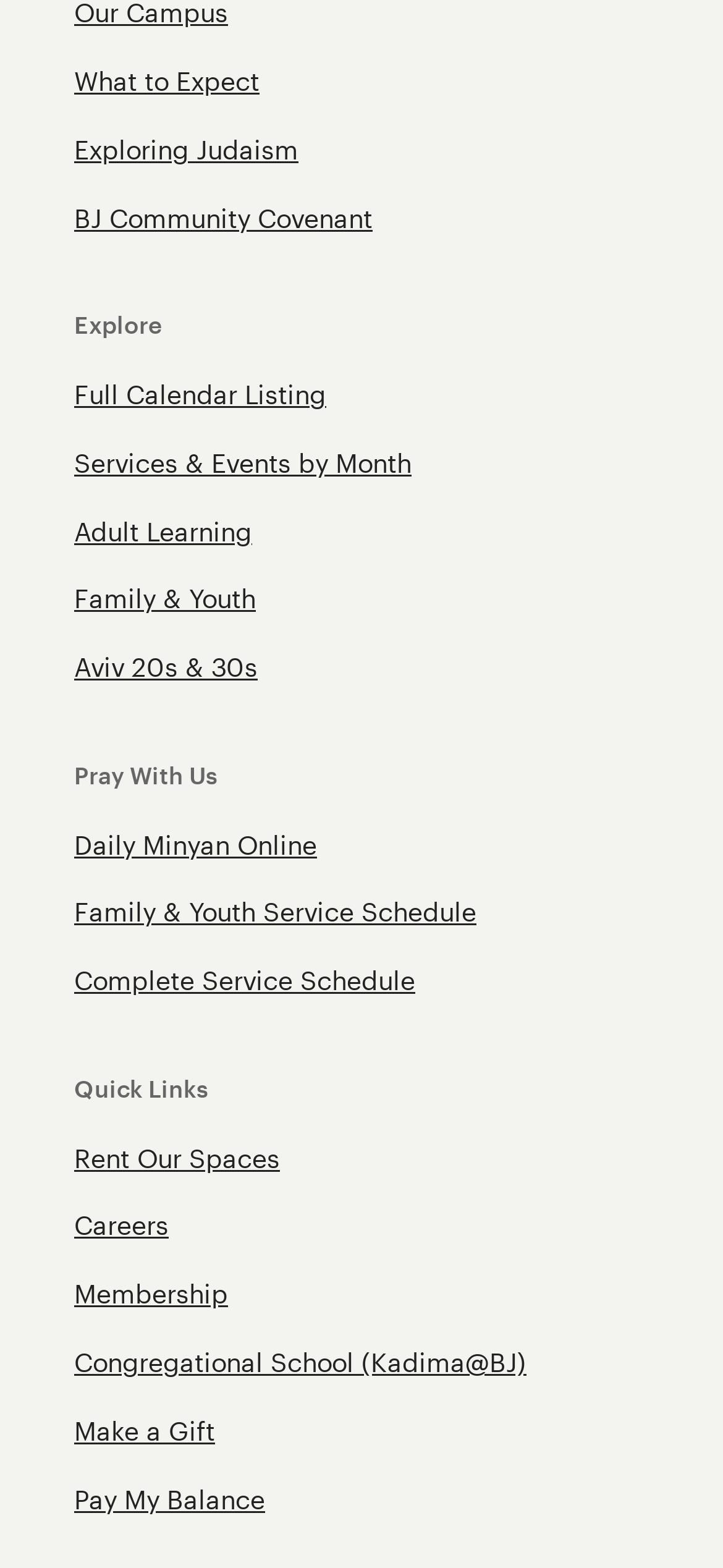From the element description Aviv 20s & 30s, predict the bounding box coordinates of the UI element. The coordinates must be specified in the format (top-left x, top-left y, bottom-right x, bottom-right y) and should be within the 0 to 1 range.

[0.103, 0.415, 0.356, 0.437]